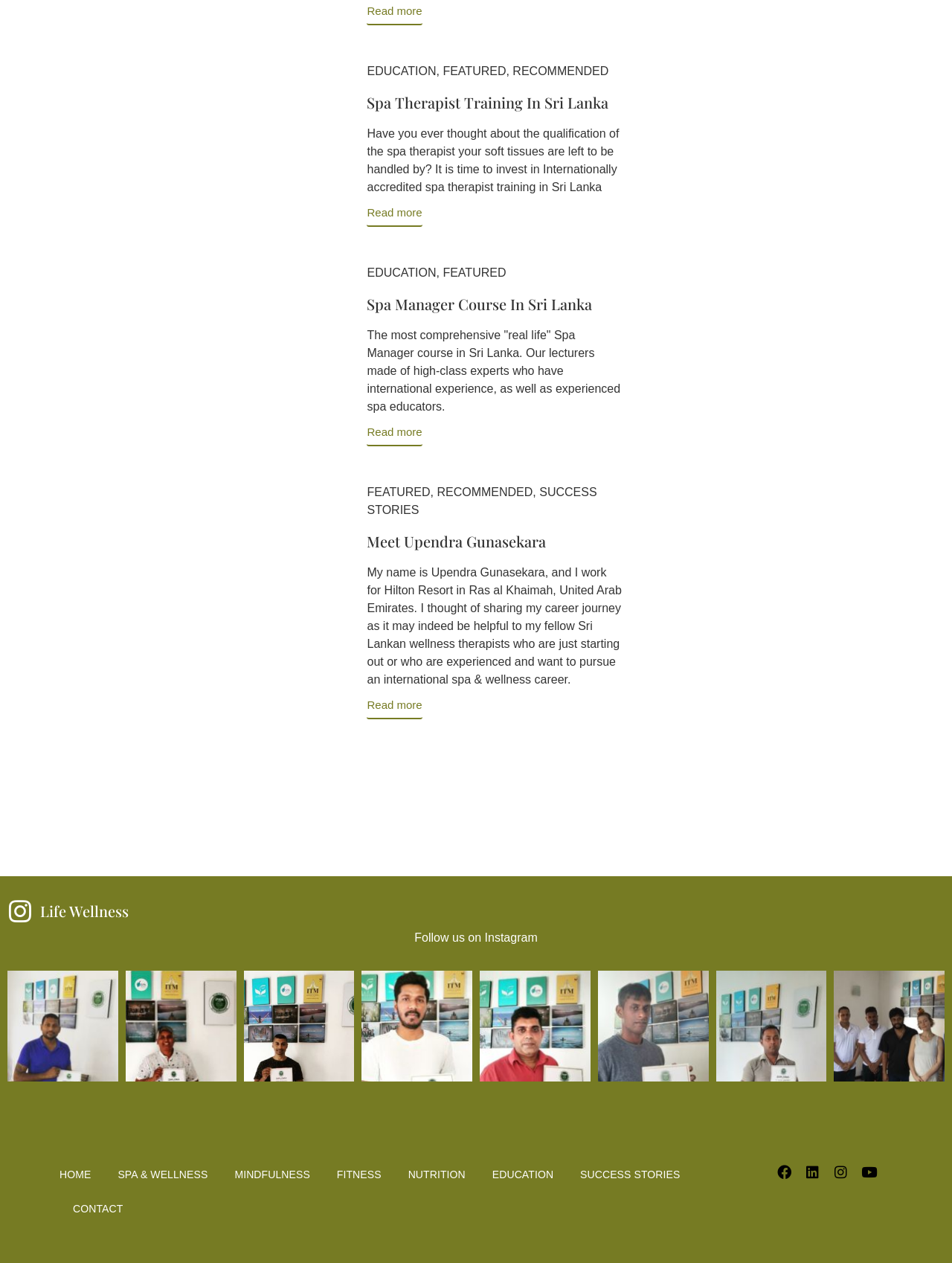What is the profession of Damith Sanjeewa?
Based on the screenshot, answer the question with a single word or phrase.

Professional fitness coach